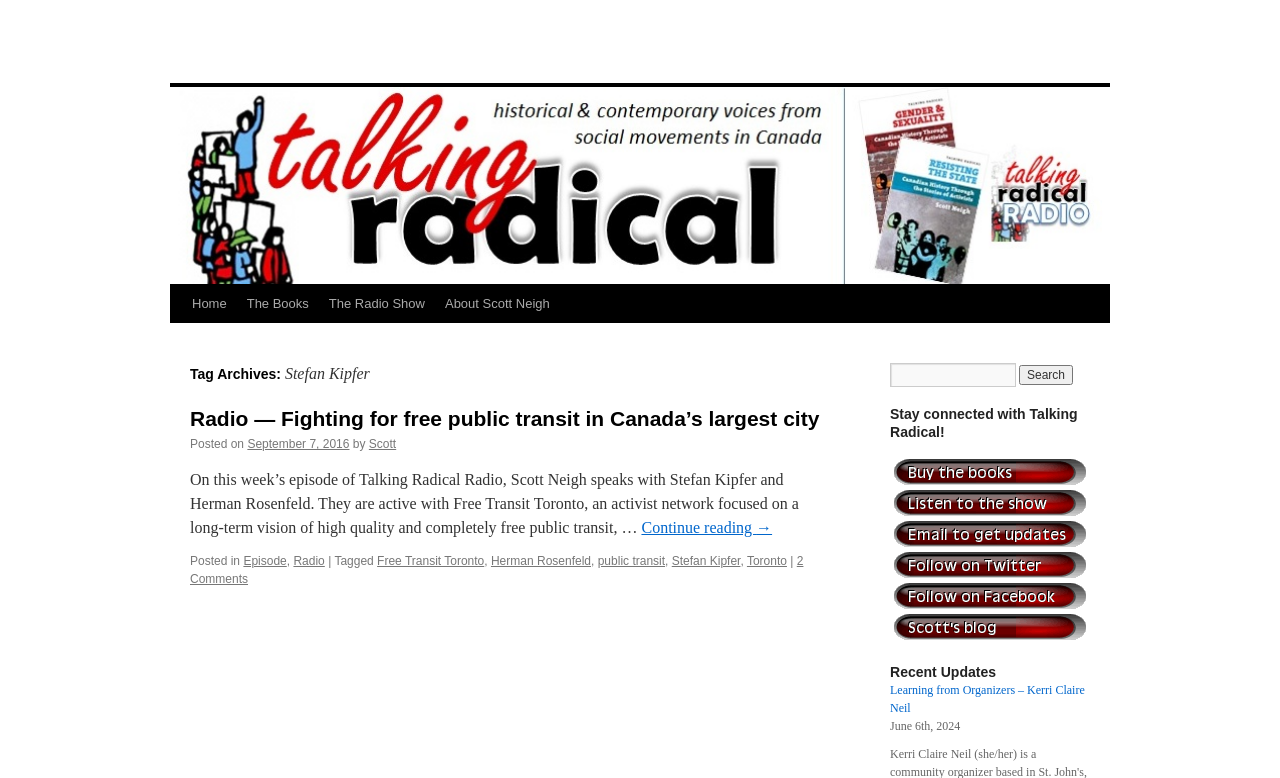Answer this question using a single word or a brief phrase:
What is the purpose of the search box?

To search the website